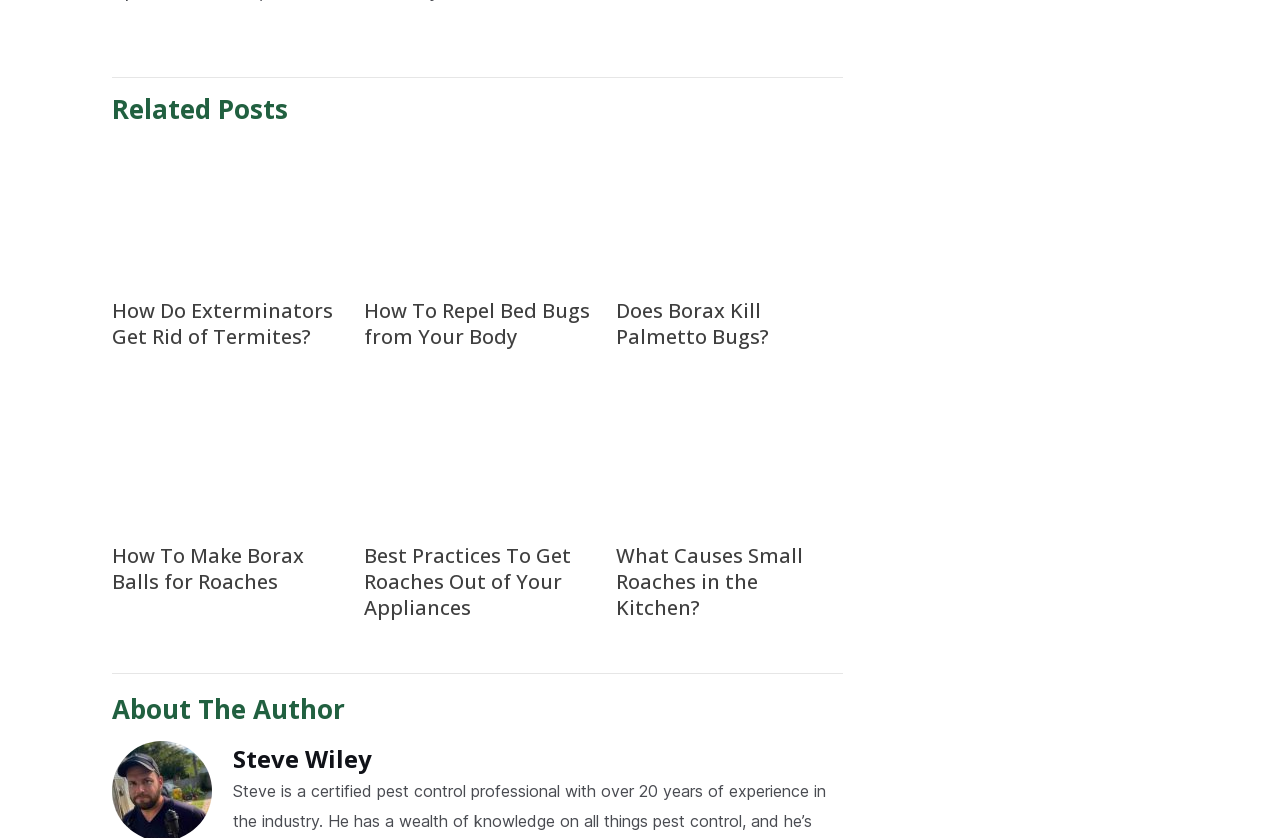Identify the bounding box coordinates of the area you need to click to perform the following instruction: "Read the article 'How Do Exterminators Get Rid of Termites?'".

[0.088, 0.394, 0.265, 0.456]